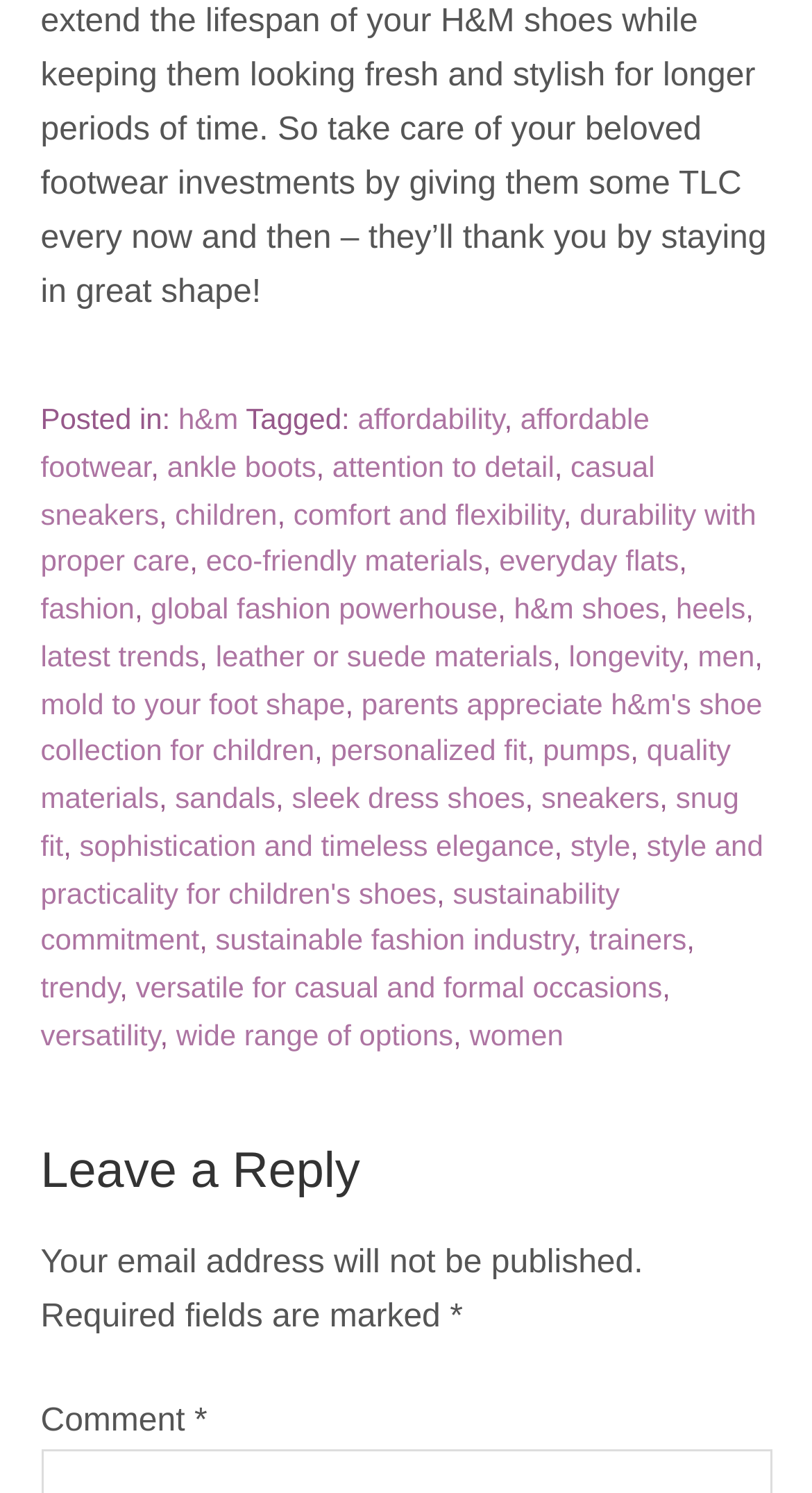Locate the bounding box of the UI element based on this description: "sustainable fashion industry". Provide four float numbers between 0 and 1 as [left, top, right, bottom].

[0.265, 0.619, 0.706, 0.641]